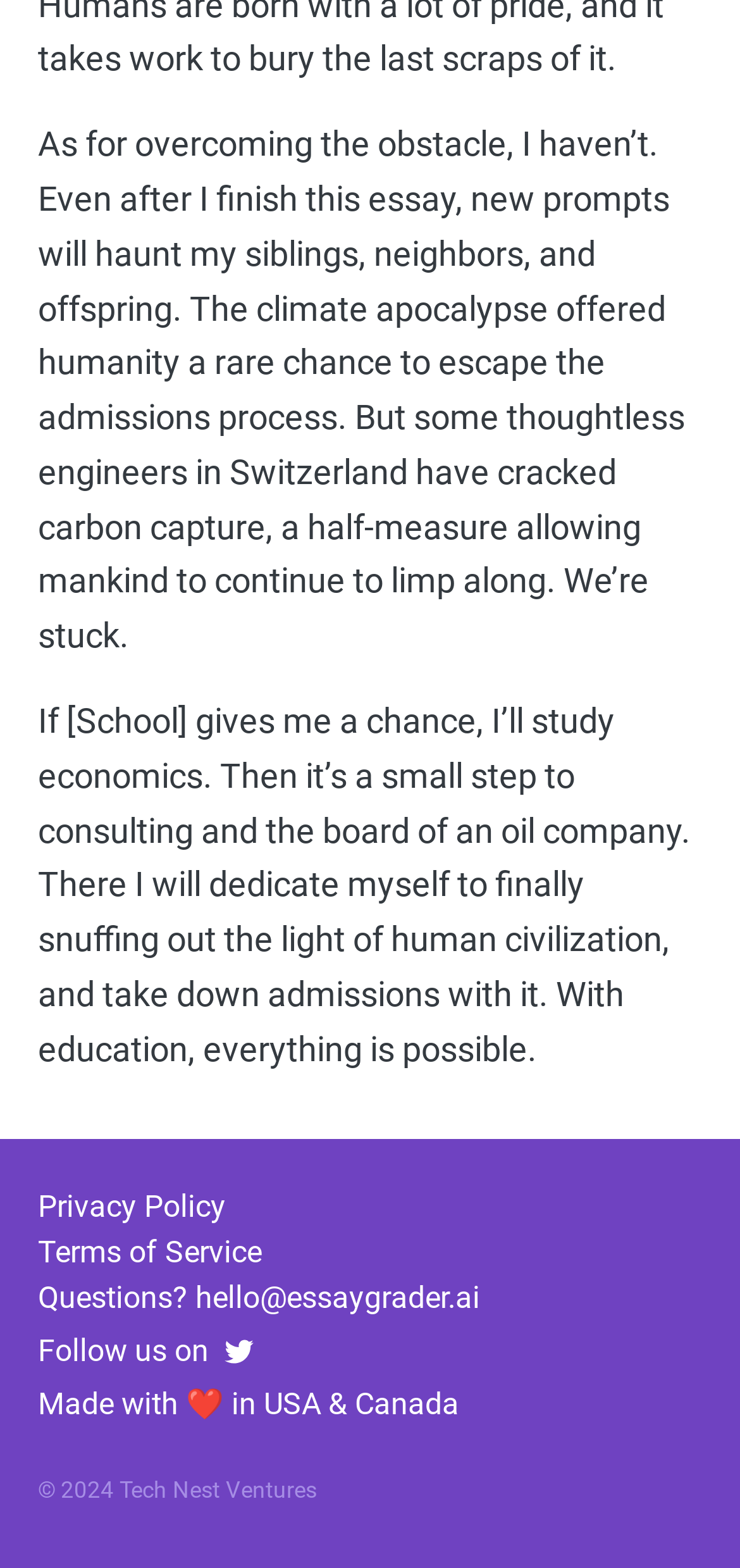What is the contact email address?
Using the image, respond with a single word or phrase.

hello@essaygrader.ai